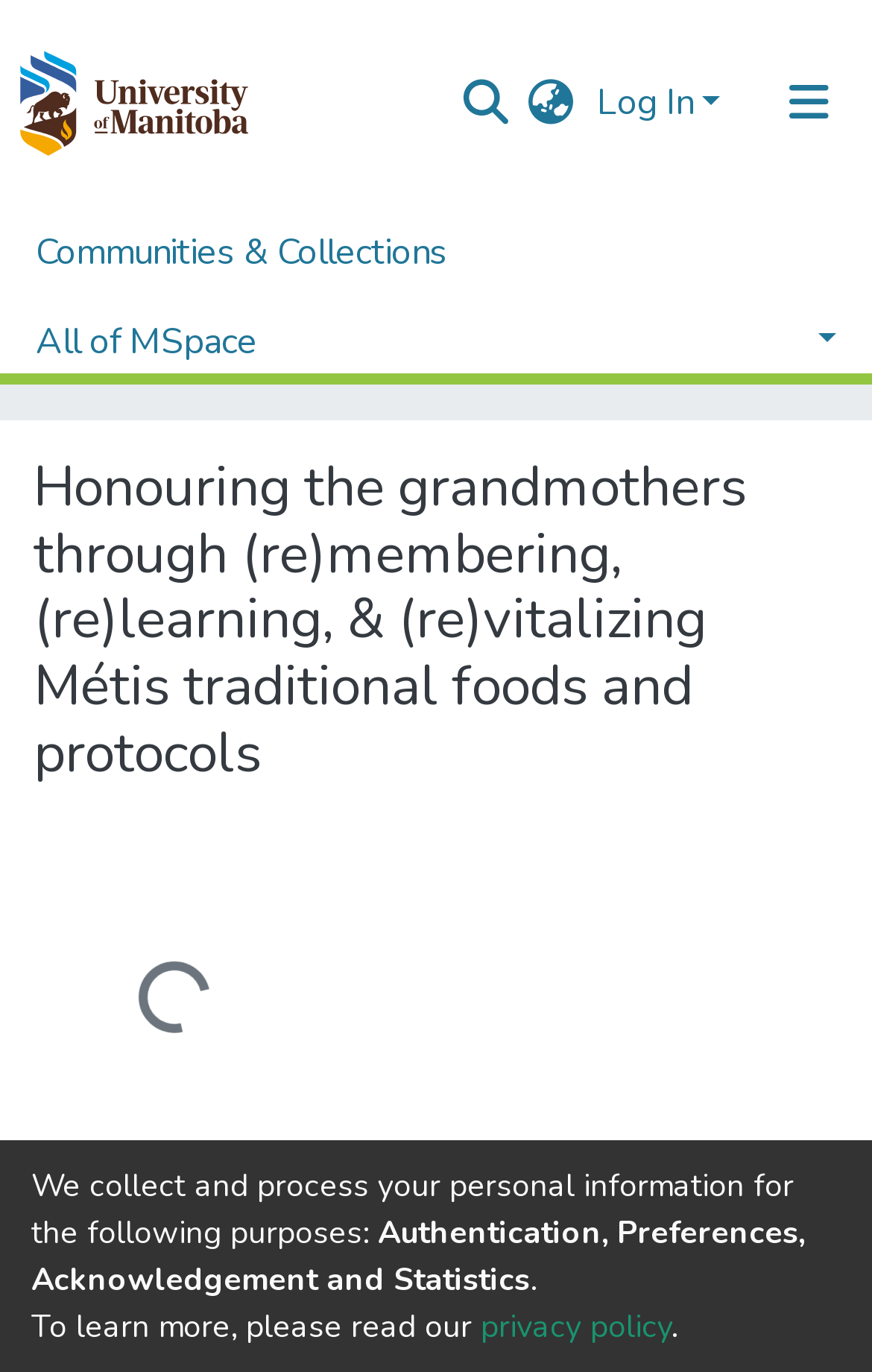Where can I find more information about the privacy policy?
Based on the image, answer the question with as much detail as possible.

The webpage provides a link to the 'privacy policy' at the bottom of the page, which allows users to learn more about the privacy policy. This link is located next to the text 'To learn more, please read our'.